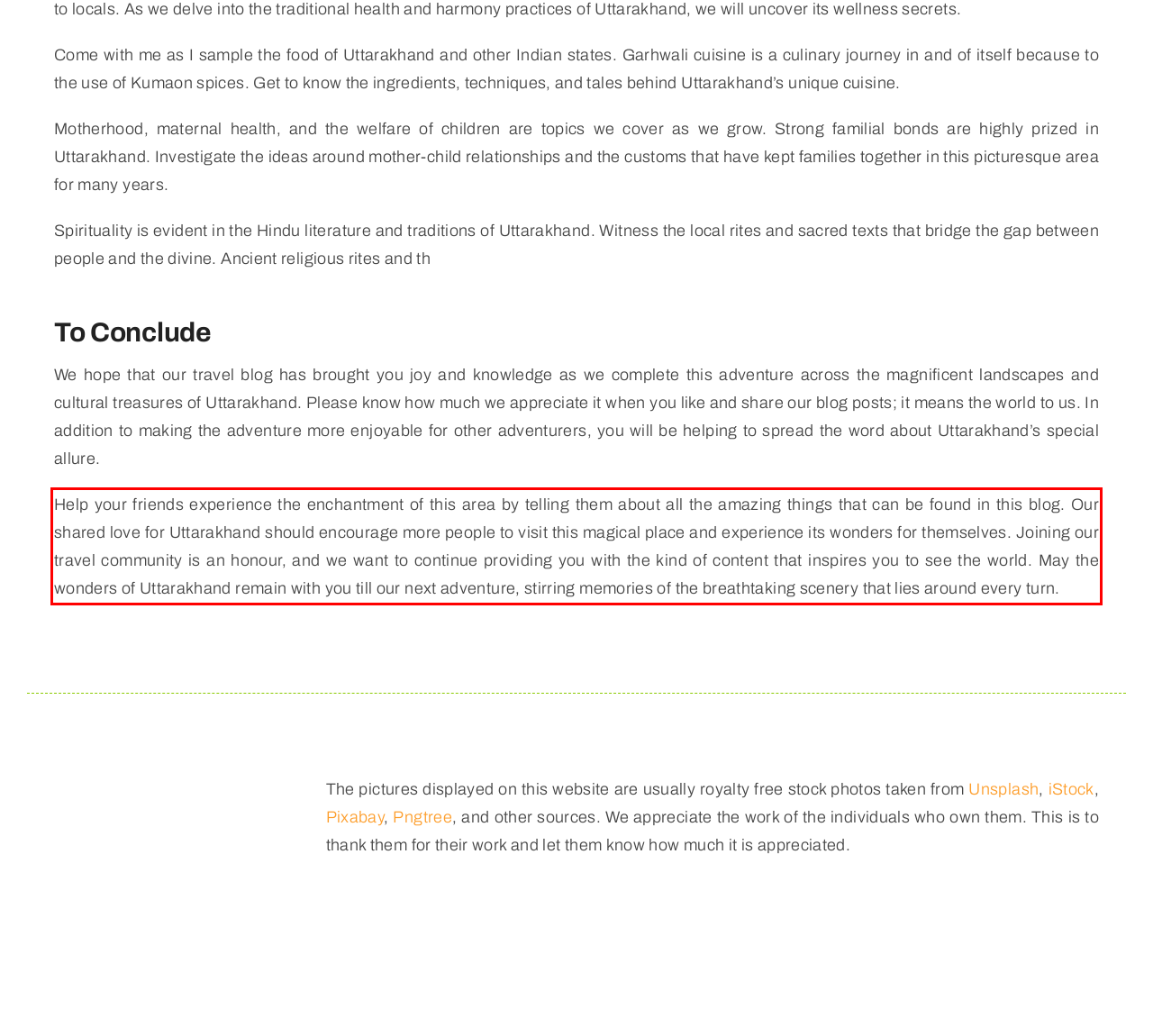Given a webpage screenshot, locate the red bounding box and extract the text content found inside it.

Help your friends experience the enchantment of this area by telling them about all the amazing things that can be found in this blog. Our shared love for Uttarakhand should encourage more people to visit this magical place and experience its wonders for themselves. Joining our travel community is an honour, and we want to continue providing you with the kind of content that inspires you to see the world. May the wonders of Uttarakhand remain with you till our next adventure, stirring memories of the breathtaking scenery that lies around every turn.